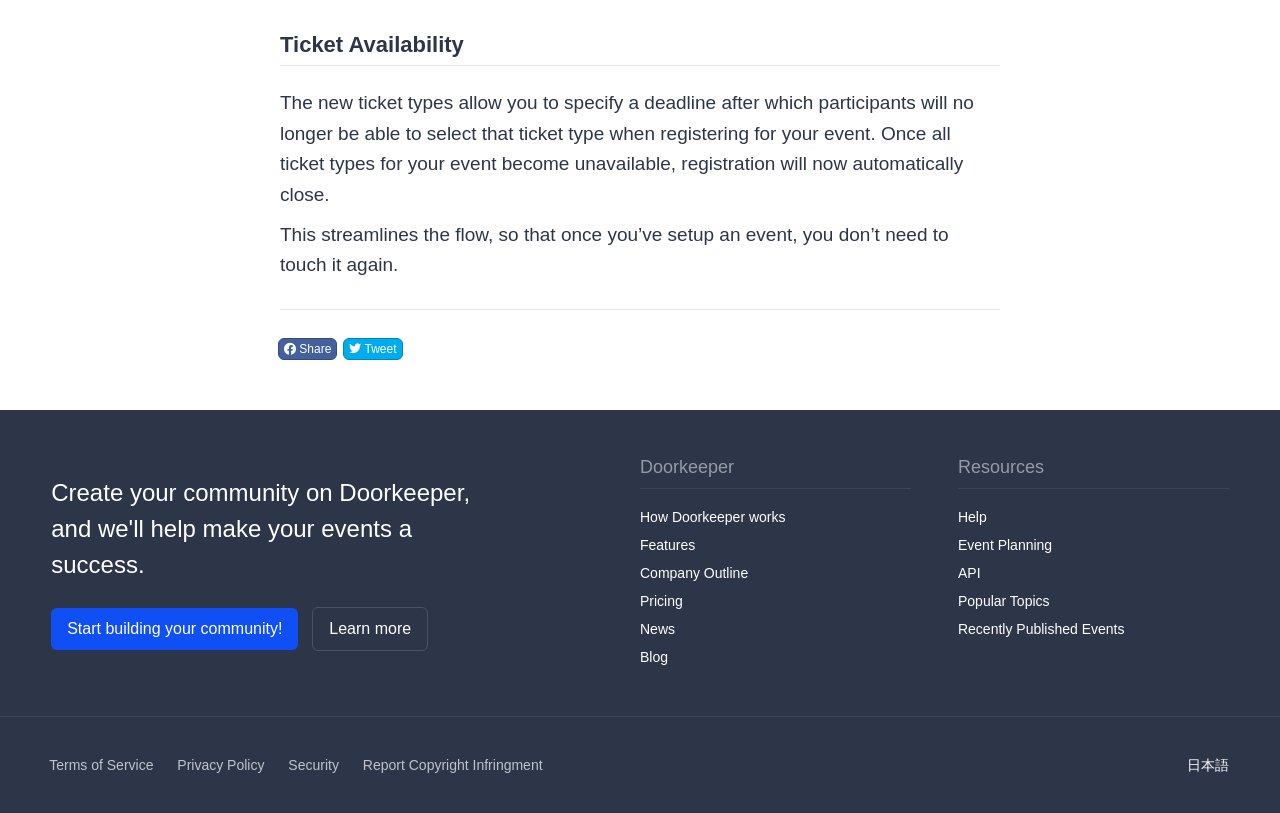Please identify the bounding box coordinates of the area I need to click to accomplish the following instruction: "Read the company outline".

[0.5, 0.695, 0.585, 0.715]